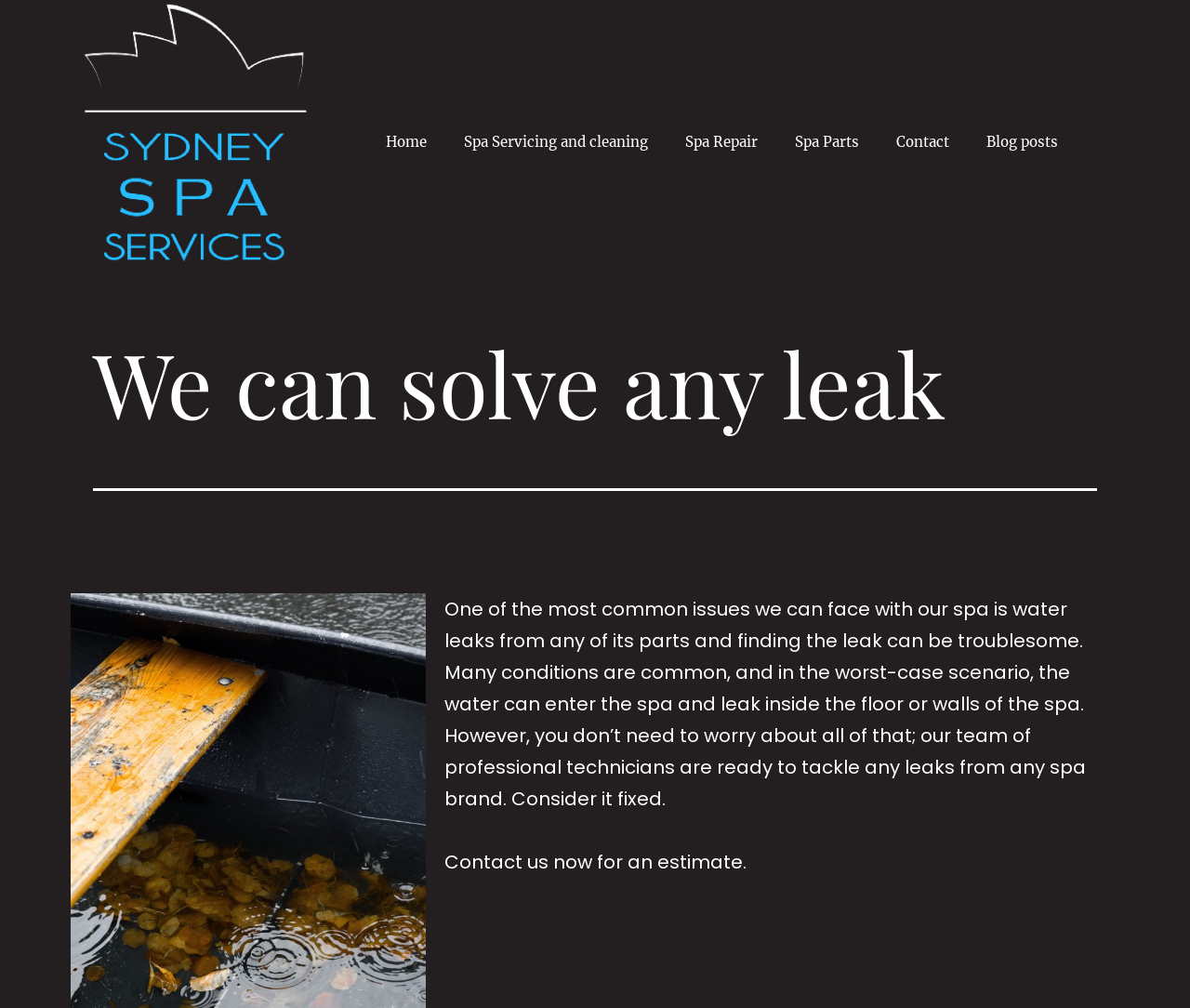Describe the entire webpage, focusing on both content and design.

The webpage appears to be a service page for a spa repair company. At the top, there is a navigation menu with six links: Home, Spa Servicing and cleaning, Spa Repair, Spa Parts, Contact, and Blog posts. These links are aligned horizontally and take up about a quarter of the screen from the top.

Below the navigation menu, there is a large header that spans almost the entire width of the screen, with the title "We can solve any leak" in bold font. 

The main content of the page is a block of text that describes a common issue with spas, which is water leaks. The text explains that finding the leak can be troublesome and lists some possible consequences, but assures the reader that the company's team of professional technicians can fix any leaks from any spa brand. This text block is positioned below the header and takes up about half of the screen.

At the bottom of the page, there is a call-to-action text that says "Contact us now for an estimate." This text is smaller than the main content and is positioned below it.